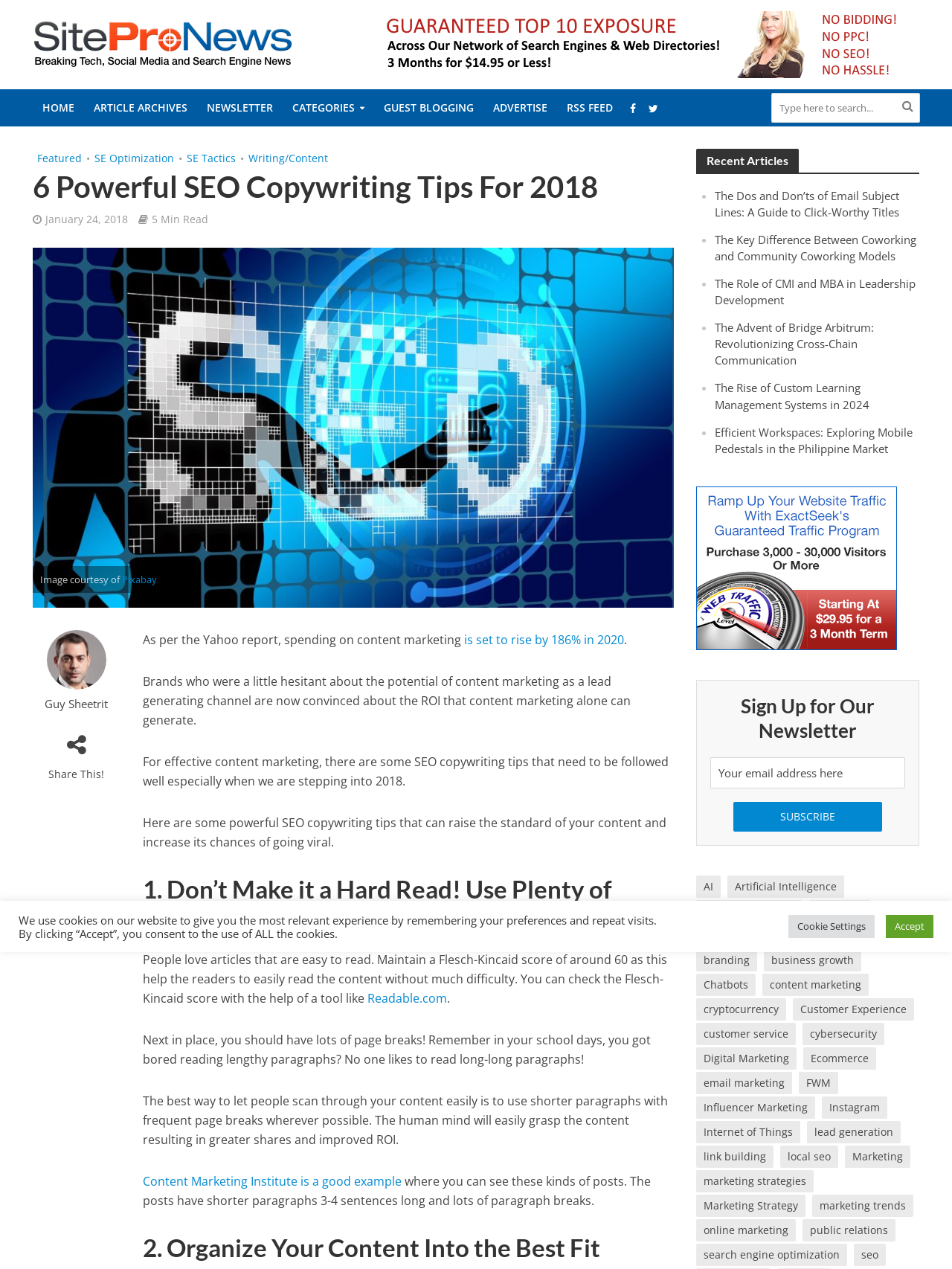Please locate the bounding box coordinates of the element's region that needs to be clicked to follow the instruction: "Subscribe to the newsletter". The bounding box coordinates should be provided as four float numbers between 0 and 1, i.e., [left, top, right, bottom].

[0.771, 0.632, 0.927, 0.655]